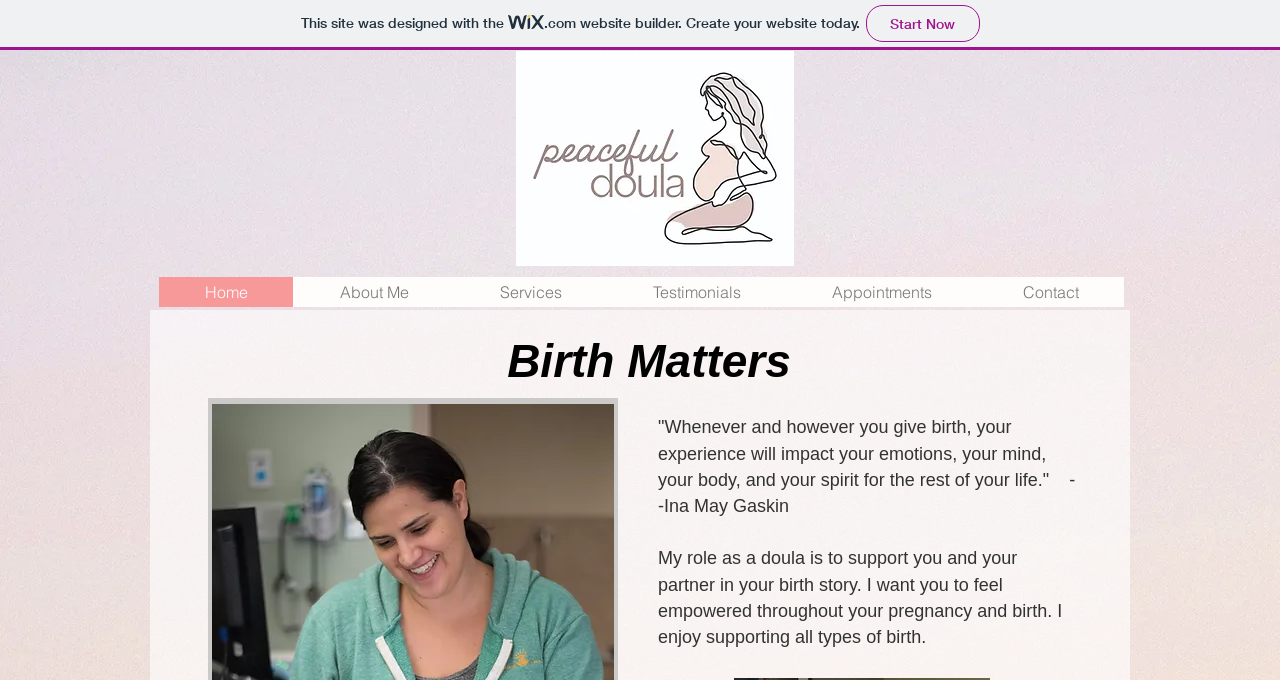Illustrate the webpage's structure and main components comprehensively.

The webpage is titled "Home | peacefuldoula" and appears to be a personal website for a doula service. At the very top of the page, there is a link to create a website with Wix, accompanied by a small Wix logo. 

Below this, there is a navigation menu with six links: "Home", "About Me", "Services", "Testimonials", "Appointments", and "Contact". These links are aligned horizontally and take up most of the width of the page.

Further down, there is a prominent heading that reads "Birth Matters". Below this heading, there is a quote from Ina May Gaskin, a well-known midwife, which takes up about a quarter of the page's width. The quote is centered and has a moderate font size.

Next to the quote, there is a paragraph of text that describes the role of a doula and the services provided. This text is also centered and has a moderate font size.

On the left side of the page, there is a large image that takes up about a quarter of the page's height. The image is likely a photo related to the doula service.

Overall, the webpage has a simple and clean layout, with a focus on the doula service and its mission.